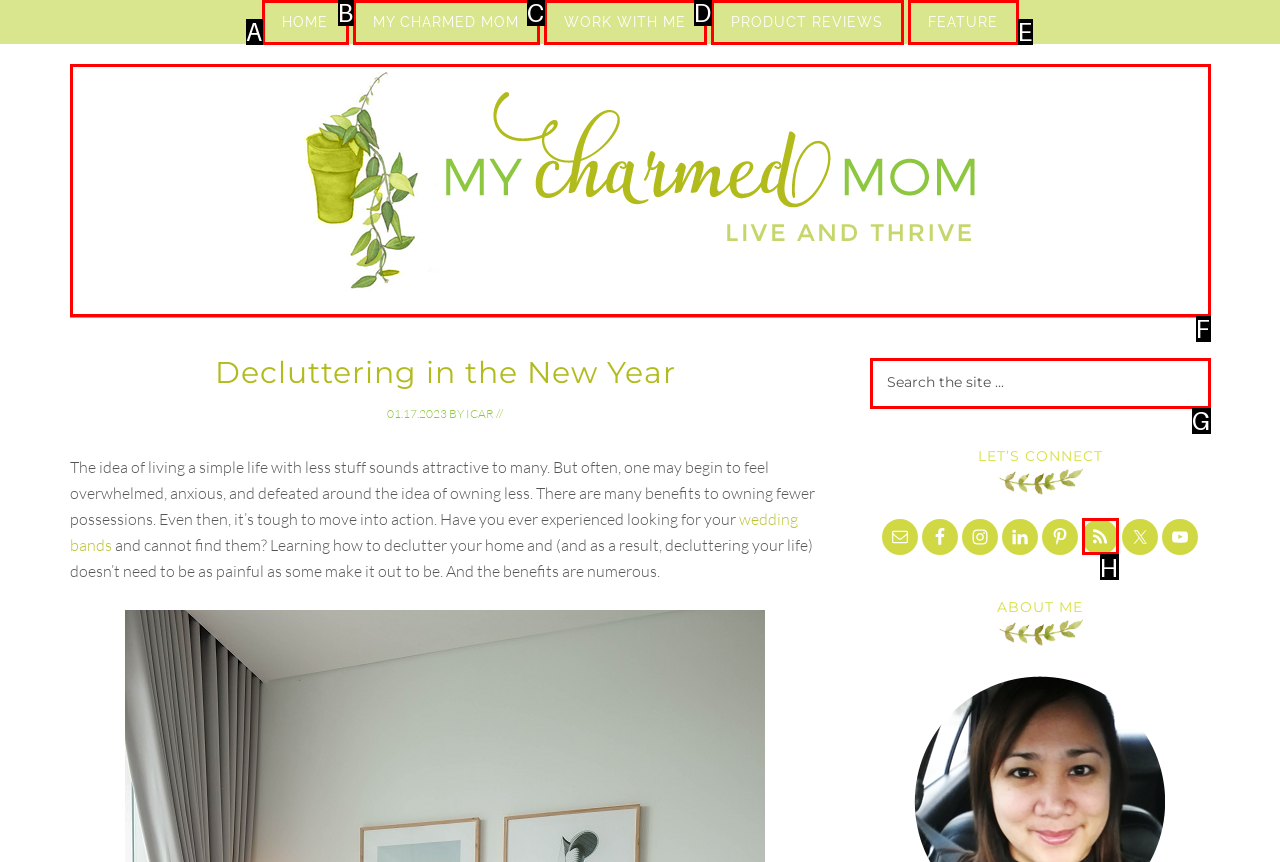Choose the HTML element that aligns with the description: name="s" placeholder="Search the site ...". Indicate your choice by stating the letter.

G